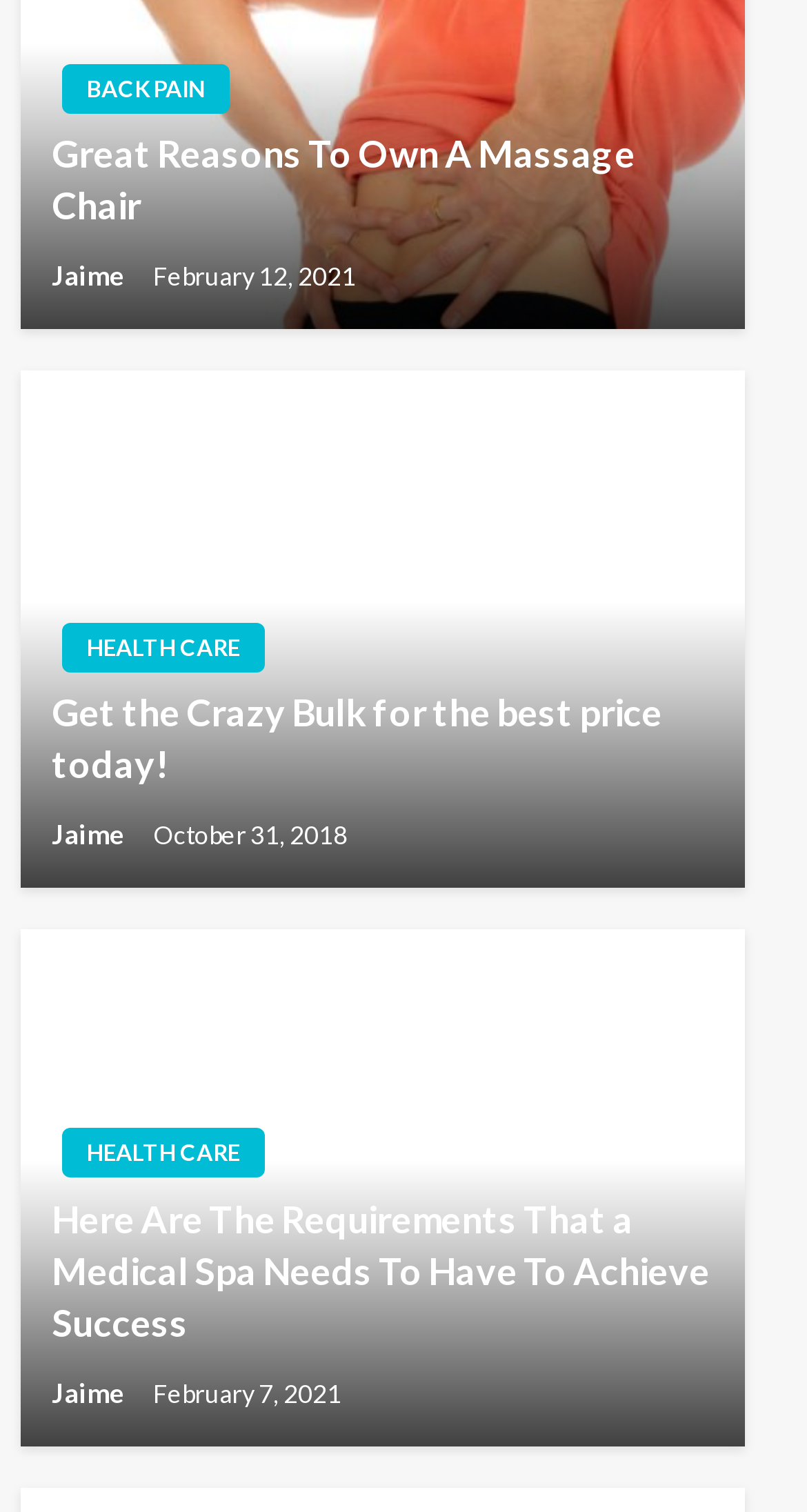Using the image as a reference, answer the following question in as much detail as possible:
How many articles are on the webpage?

There are three articles on the webpage, each with a heading, a link, and a timestamp, and they are arranged vertically on the page.